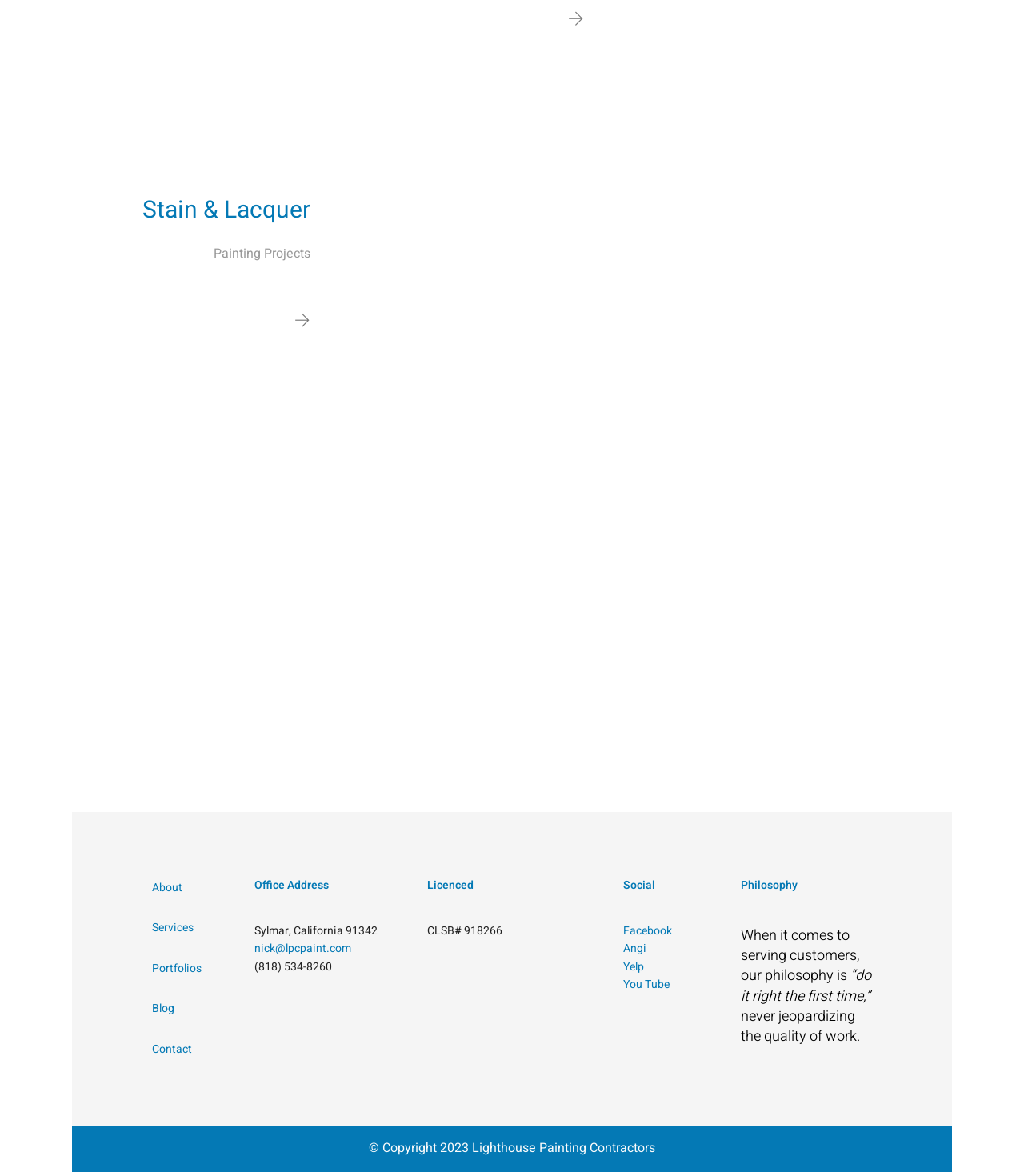Bounding box coordinates should be provided in the format (top-left x, top-left y, bottom-right x, bottom-right y) with all values between 0 and 1. Identify the bounding box for this UI element: Portfolios

[0.148, 0.82, 0.197, 0.835]